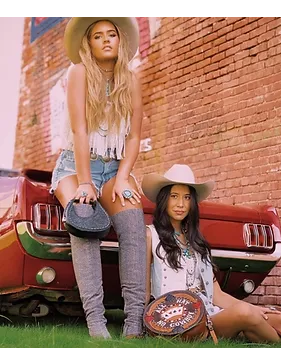Give a one-word or short phrase answer to the question: 
Where is Alamo Saddlery located?

Del Rio, TX